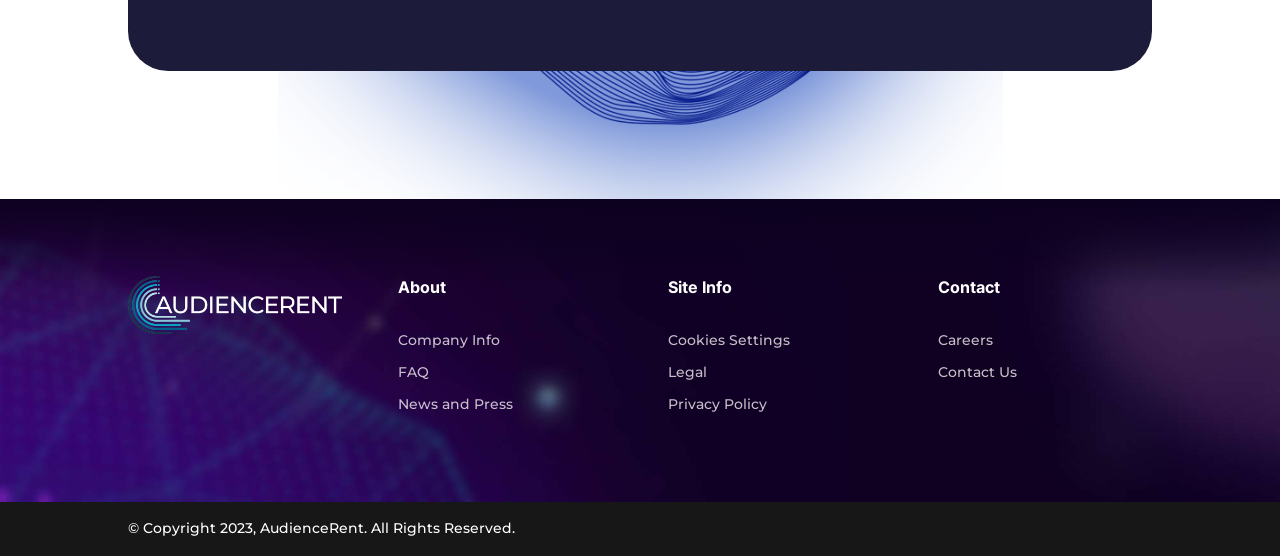What is the last item in the webpage's footer?
Please answer the question as detailed as possible.

The last item in the webpage's footer is the copyright information, which states '© Copyright 2023, AudienceRent. All Rights Reserved'.